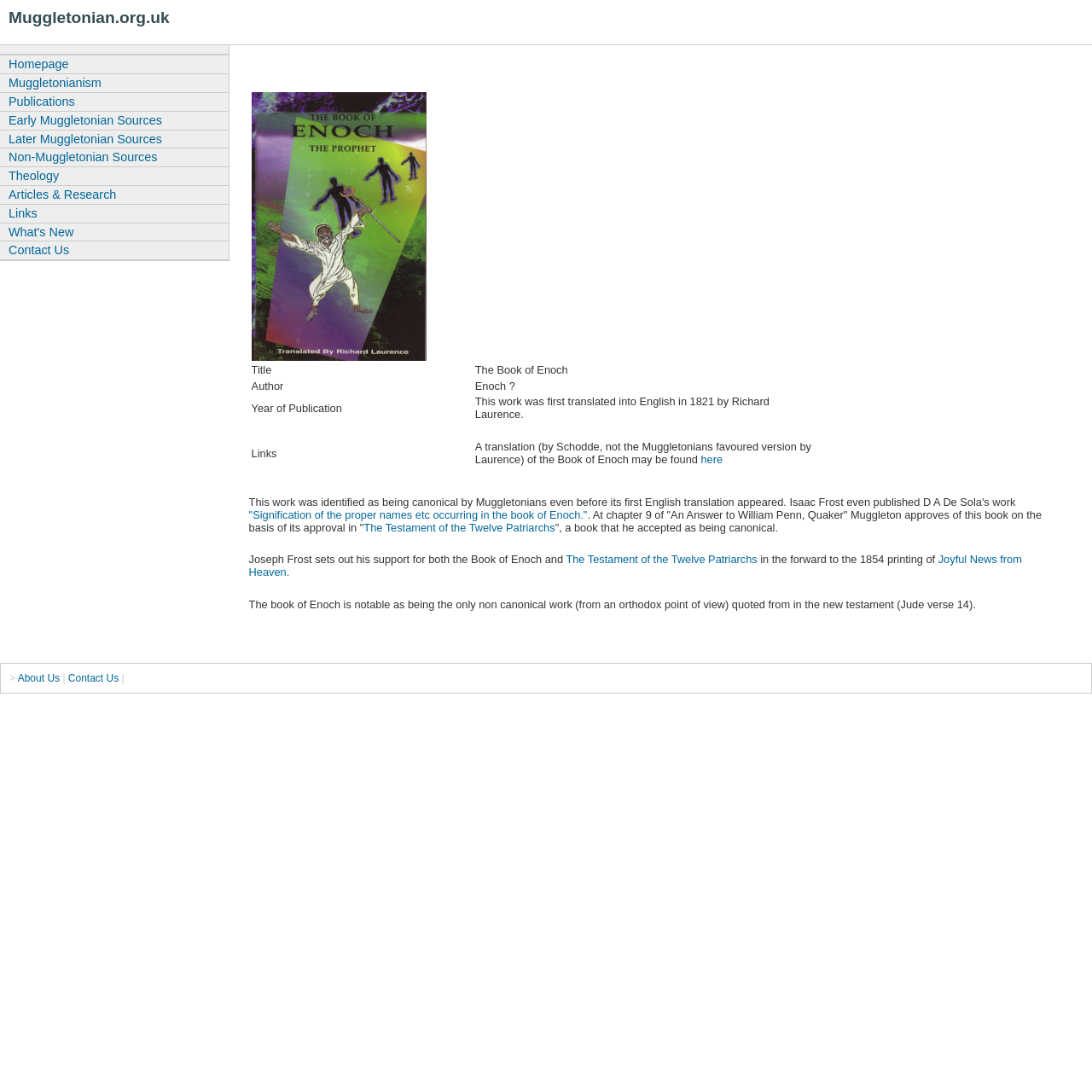Predict the bounding box of the UI element based on this description: "Contact Us".

[0.0, 0.221, 0.209, 0.238]